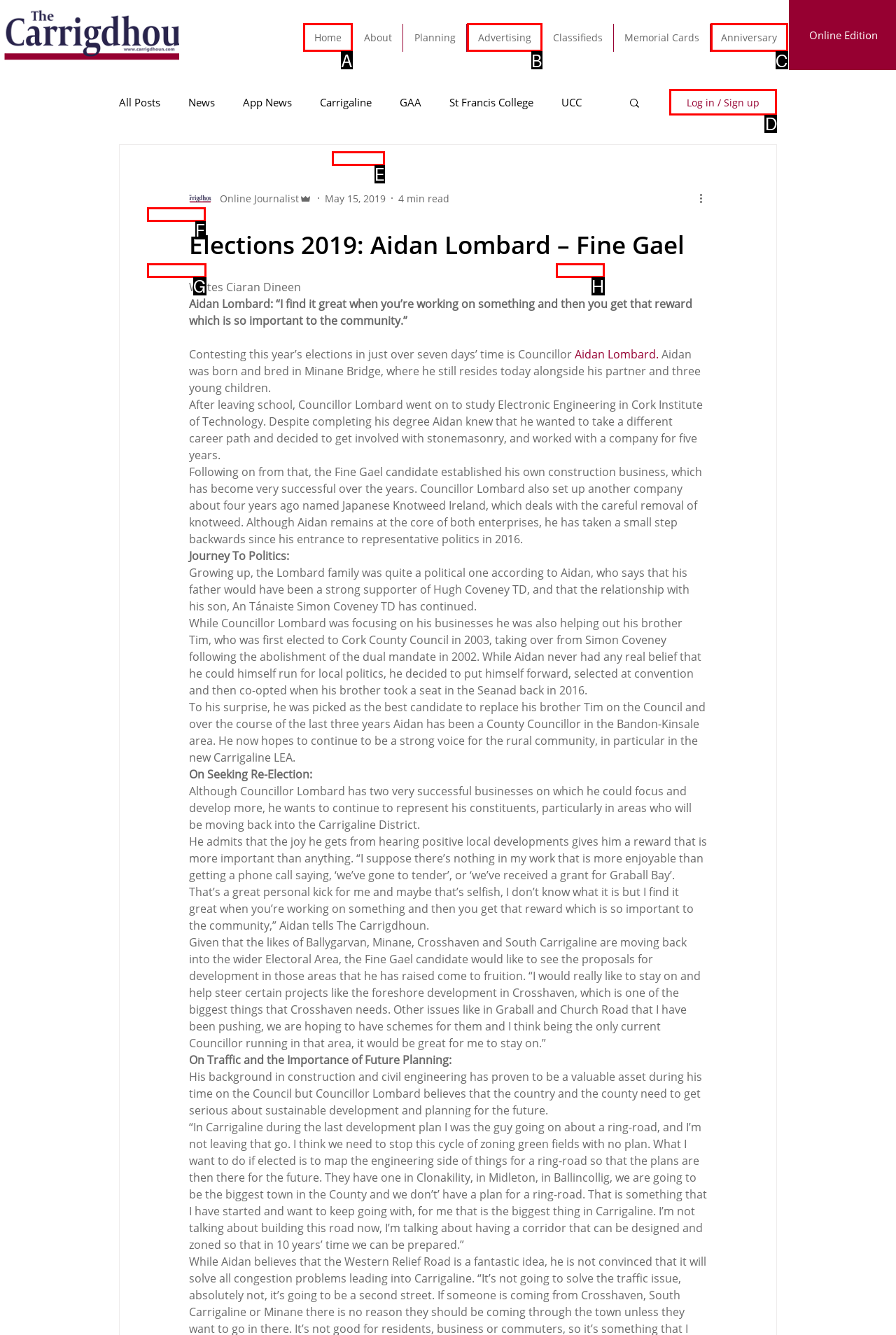Decide which HTML element to click to complete the task: Log in or Sign up Provide the letter of the appropriate option.

D